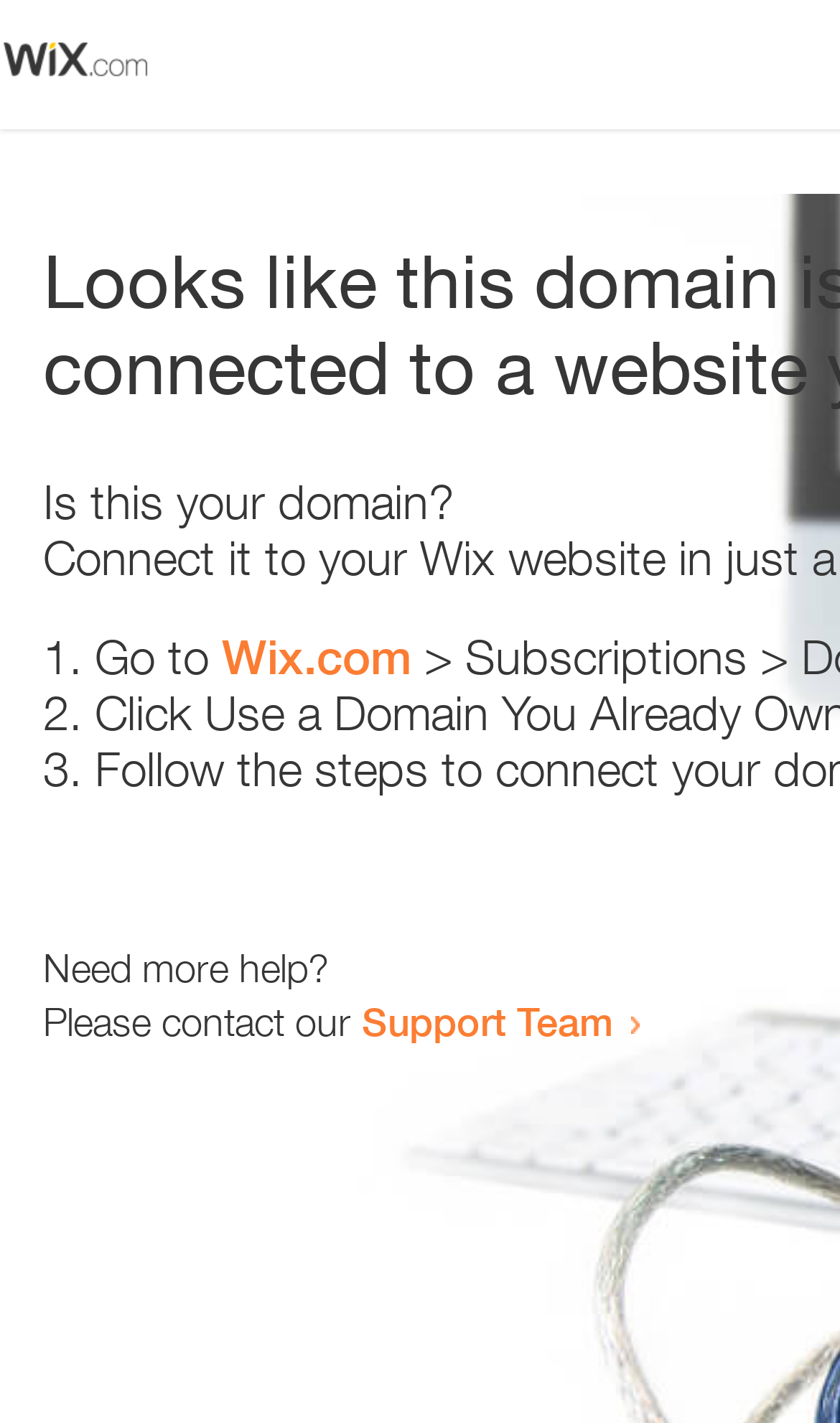Provide a single word or phrase to answer the given question: 
How many list markers are present?

3